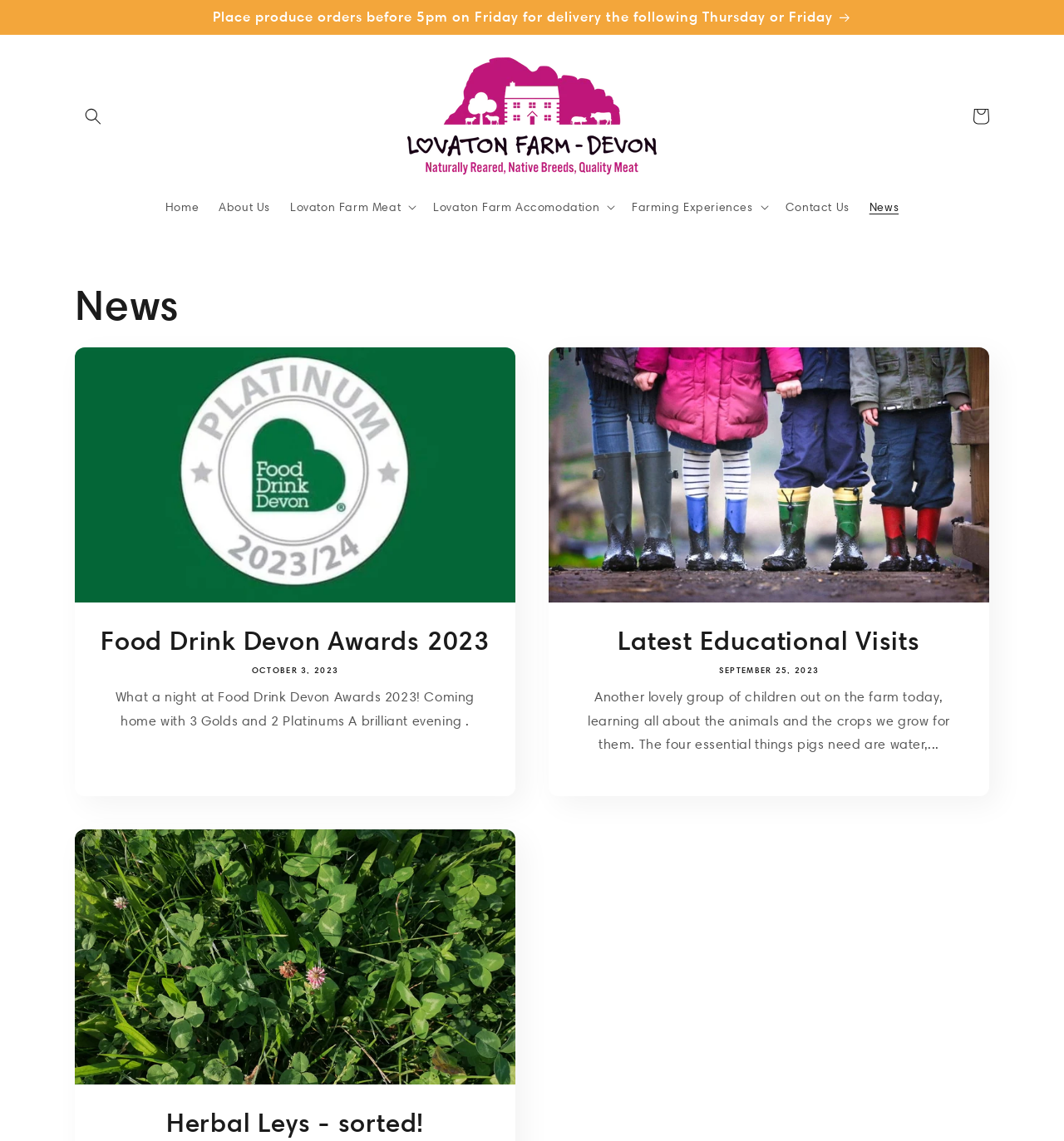Highlight the bounding box of the UI element that corresponds to this description: "News".

[0.808, 0.166, 0.854, 0.197]